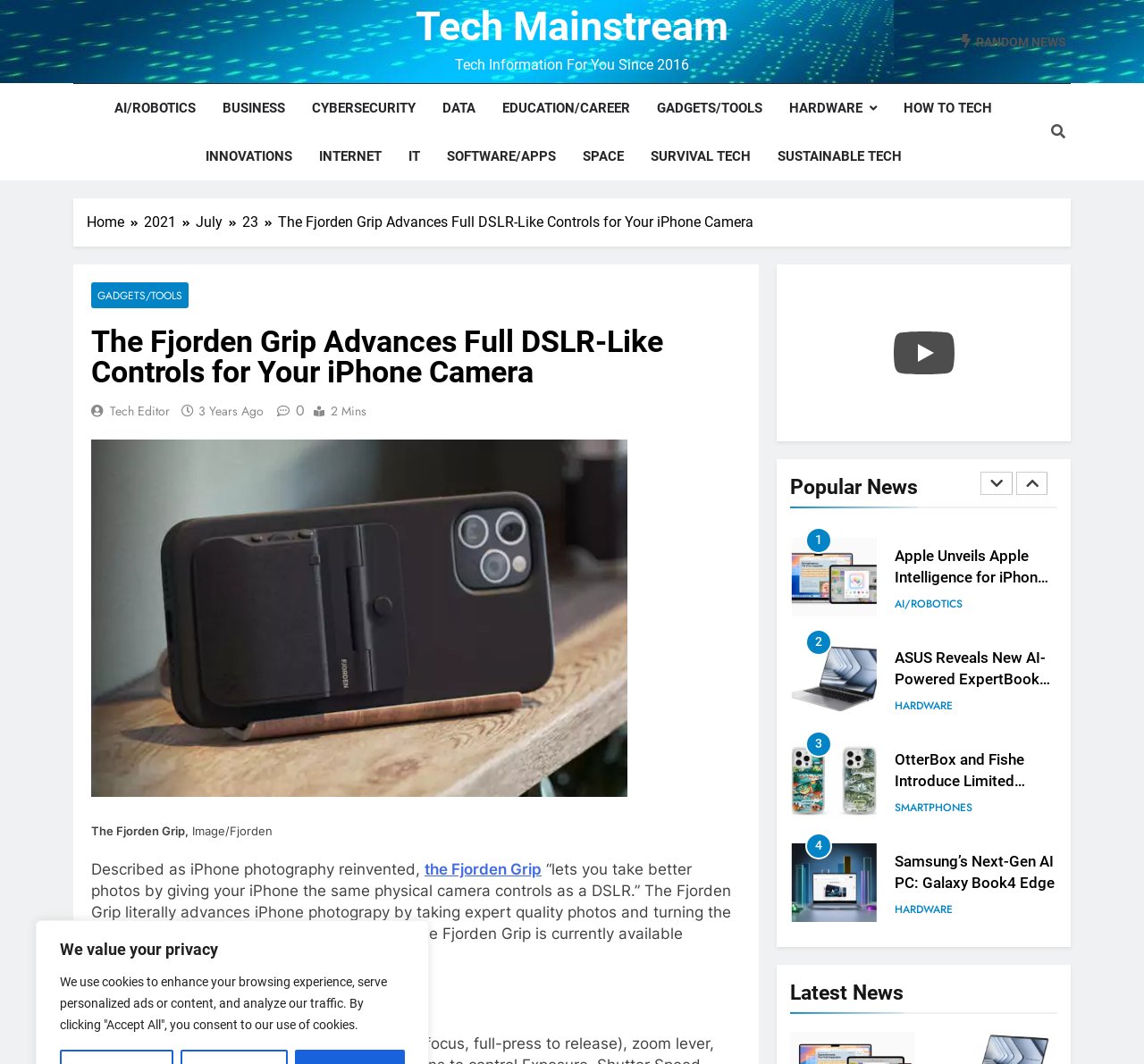From the image, can you give a detailed response to the question below:
What is the name of the camera grip?

I found the answer by looking at the heading 'The Fjorden Grip Advances Full DSLR-Like Controls for Your iPhone Camera' and the image description 'The Fjorden Grip, Image/Fjorden'.